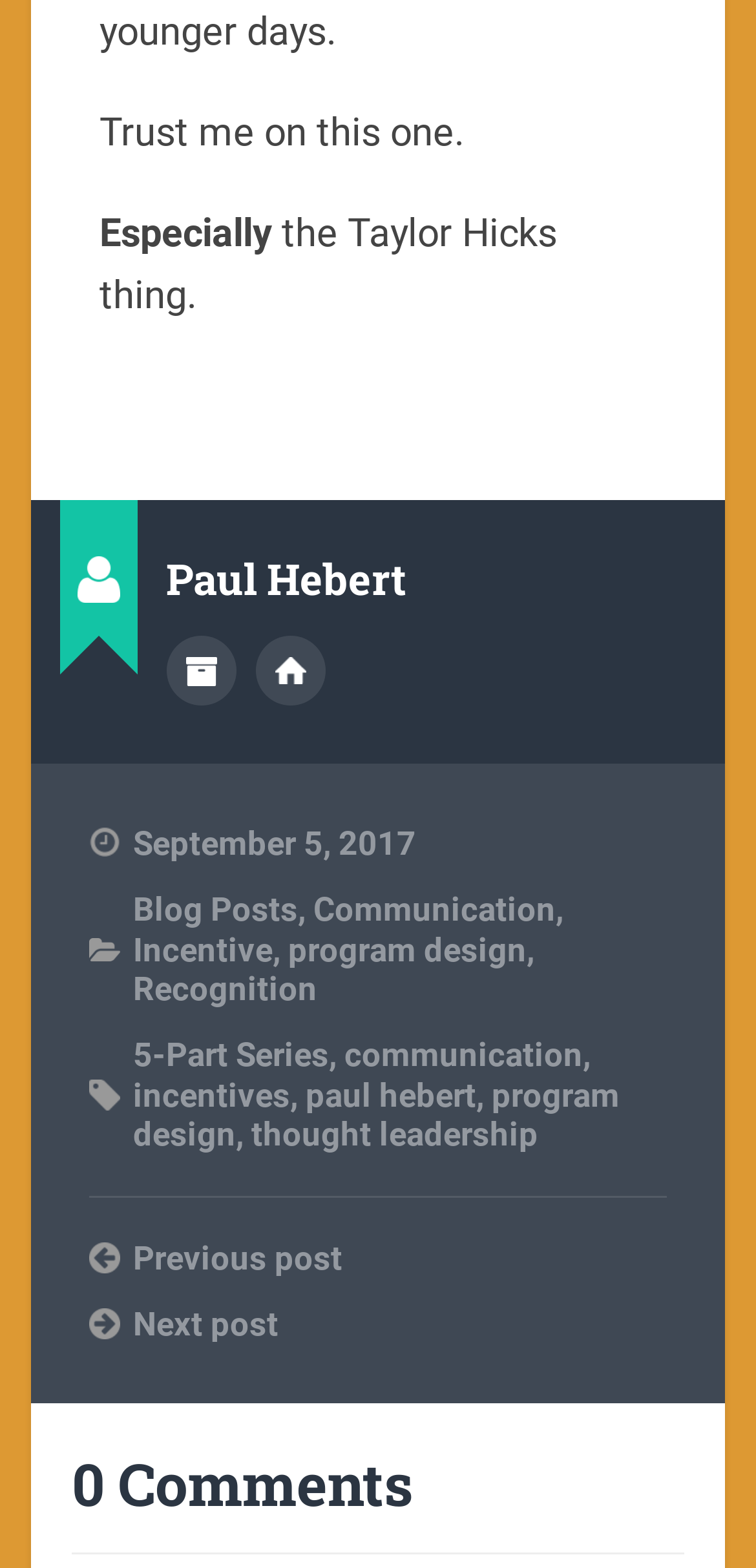Locate the bounding box coordinates of the element's region that should be clicked to carry out the following instruction: "View blog posts". The coordinates need to be four float numbers between 0 and 1, i.e., [left, top, right, bottom].

[0.176, 0.568, 0.394, 0.592]